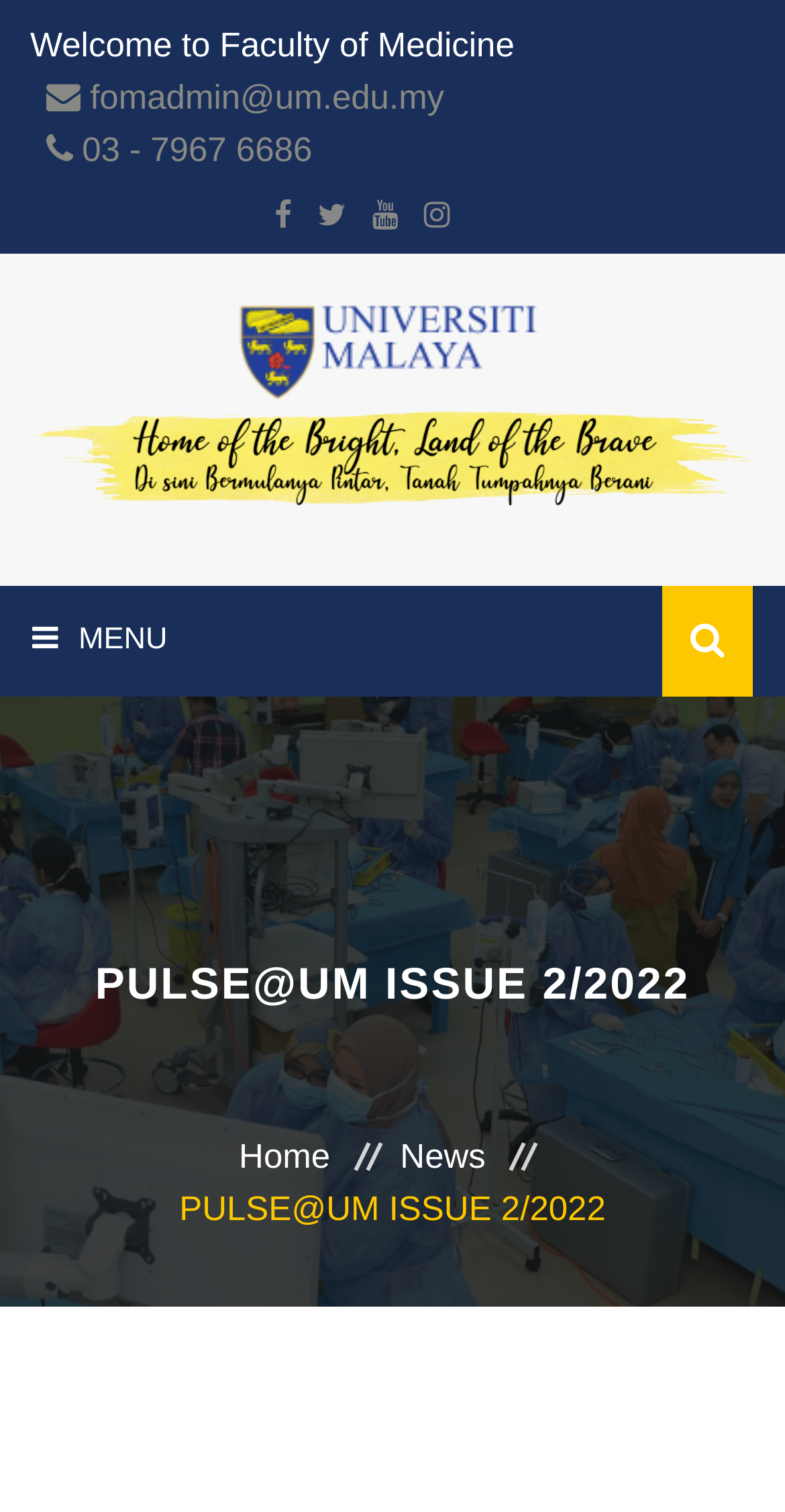Give a one-word or short phrase answer to this question: 
What is the phone number?

03 - 7967 6686